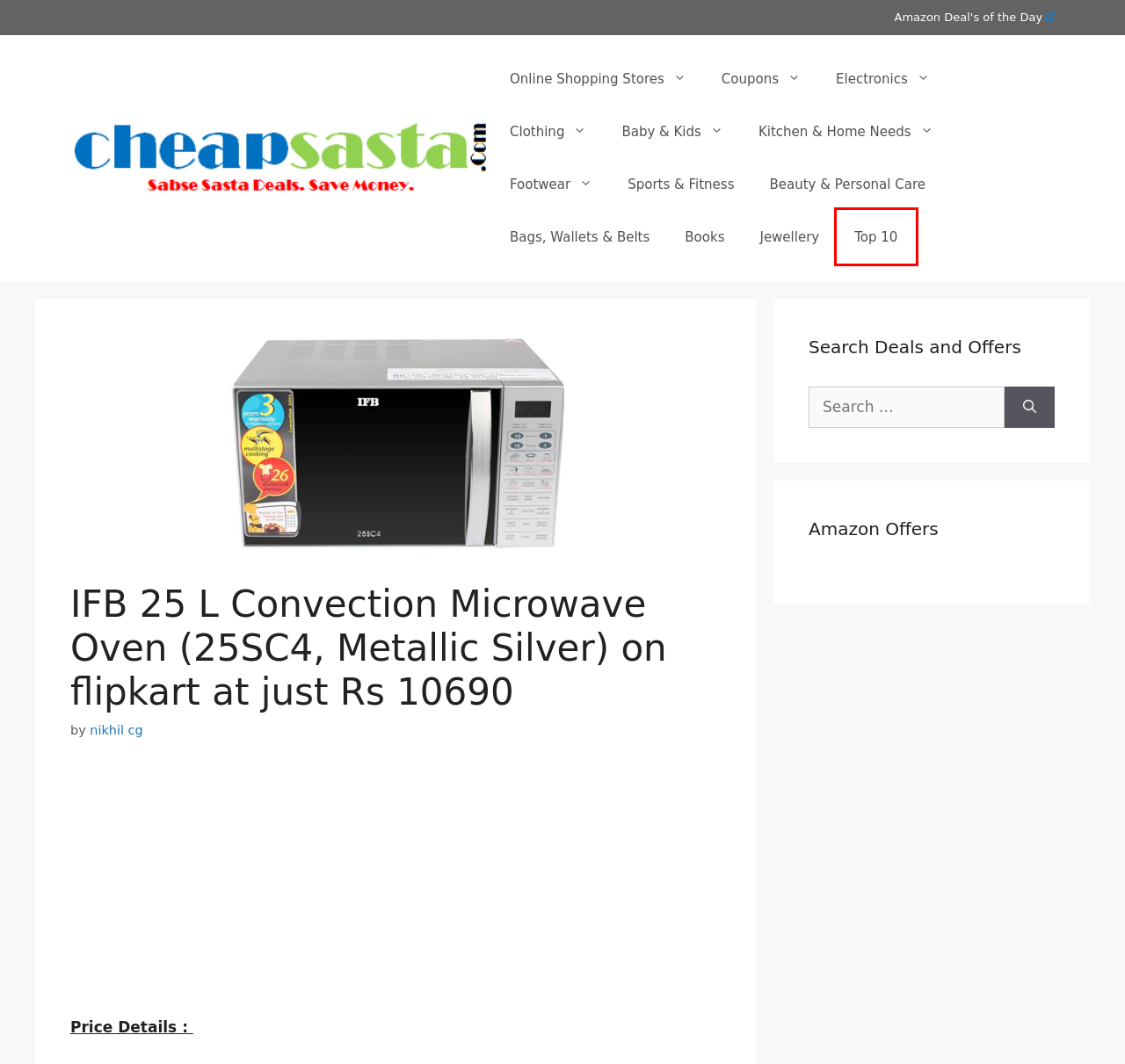Look at the screenshot of a webpage, where a red bounding box highlights an element. Select the best description that matches the new webpage after clicking the highlighted element. Here are the candidates:
A. Baby & Kids – Best deals | Best Offers | Hot Deals | Reviews | Top Deals
B. Best deals | Best Offers | Hot Deals | Reviews | Top Deals
C. Beauty & Personal Care – Best deals | Best Offers | Hot Deals | Reviews | Top Deals
D. Footwear – Best deals | Best Offers | Hot Deals | Reviews | Top Deals
E. Electronics – Best deals | Best Offers | Hot Deals | Reviews | Top Deals
F. Top 10 – Best deals | Best Offers | Hot Deals | Reviews | Top Deals
G. Kitchen & Home Needs – Best deals | Best Offers | Hot Deals | Reviews | Top Deals
H. Bags, Wallets & Belts – Best deals | Best Offers | Hot Deals | Reviews | Top Deals

F